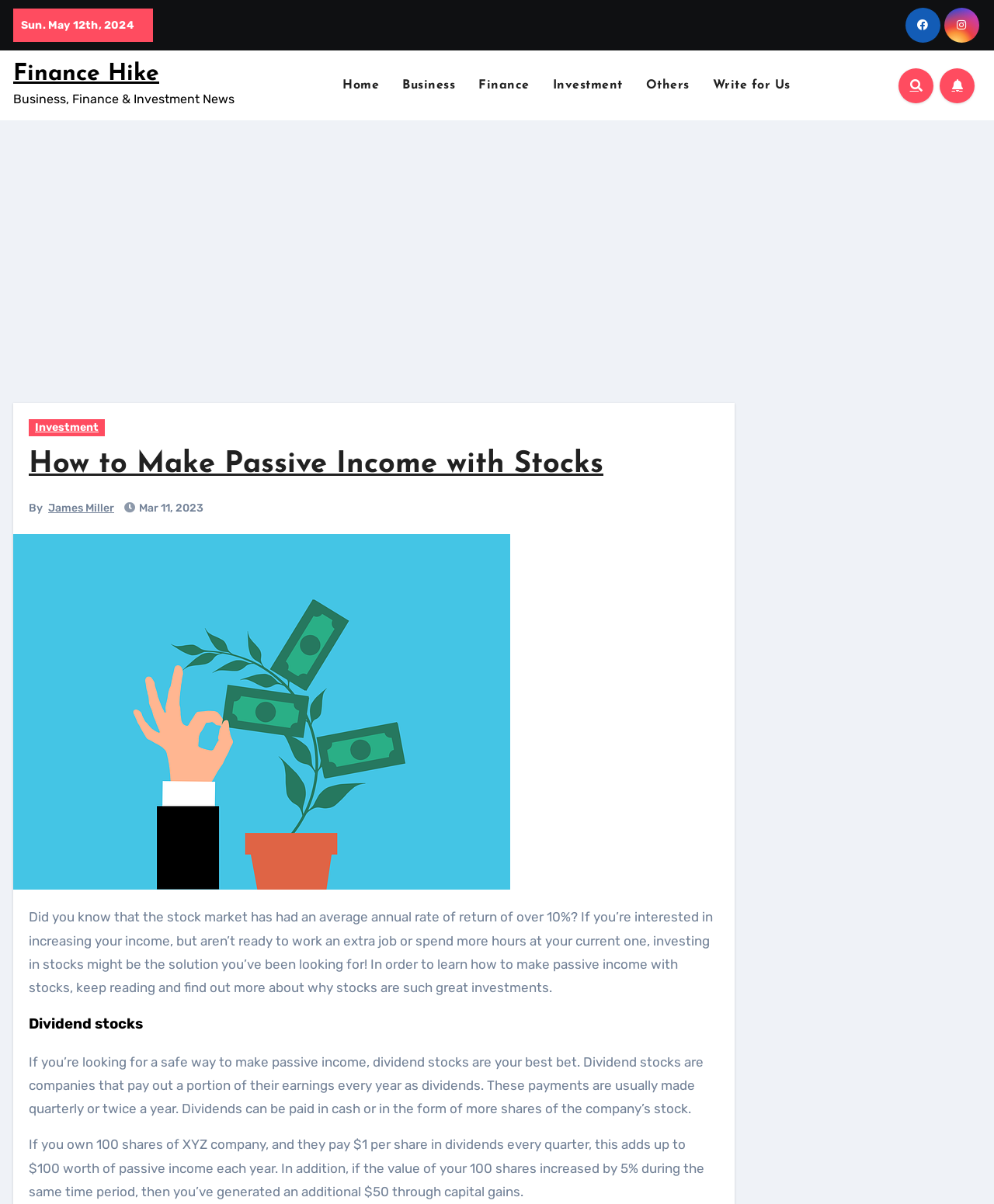Identify the bounding box for the UI element that is described as follows: "James Miller".

[0.048, 0.416, 0.115, 0.427]